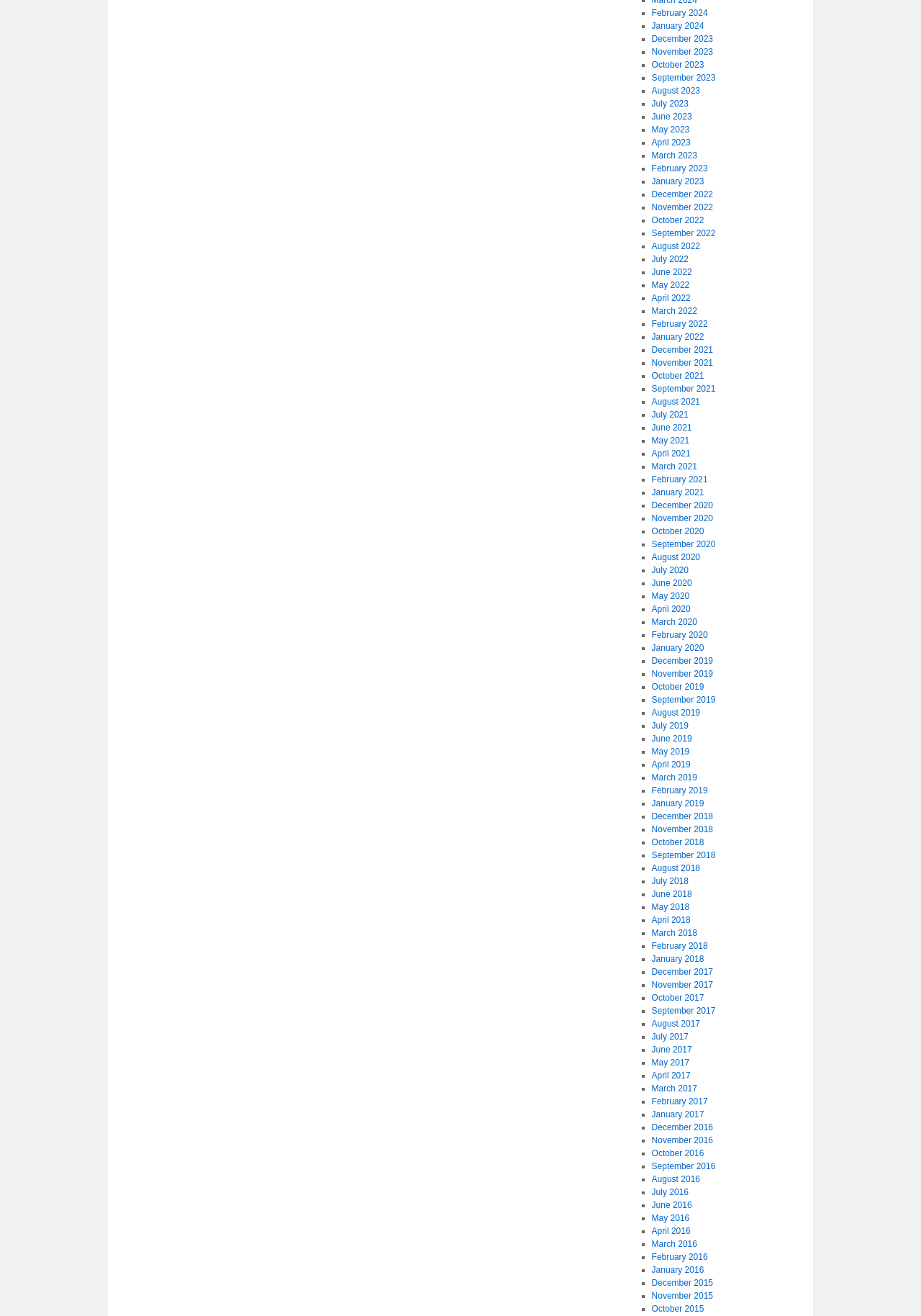Please respond in a single word or phrase: 
What is the earliest month listed?

December 2020